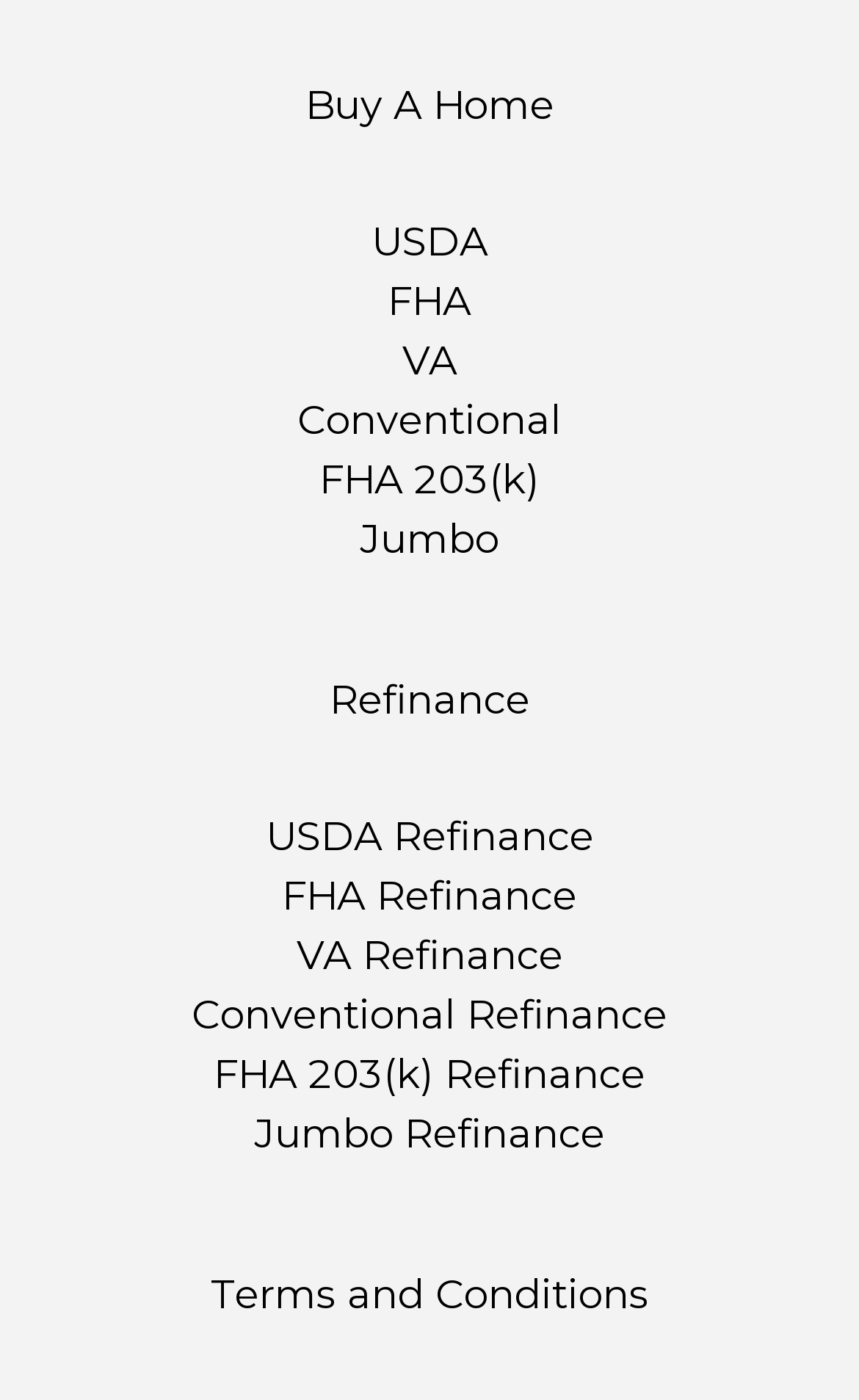Identify the bounding box coordinates for the region of the element that should be clicked to carry out the instruction: "Select 'USDA' option". The bounding box coordinates should be four float numbers between 0 and 1, i.e., [left, top, right, bottom].

[0.0, 0.153, 1.0, 0.196]